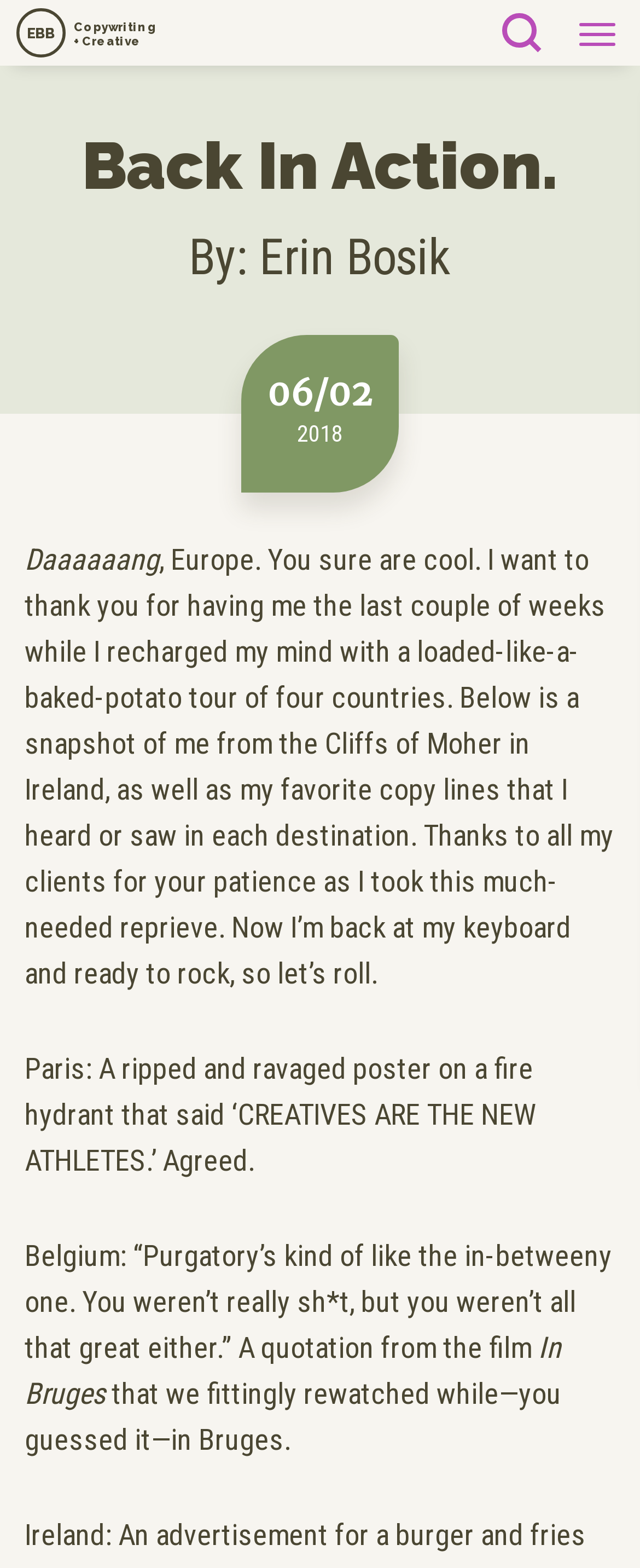Provide a one-word or one-phrase answer to the question:
What is the date of the post?

06/02 2018